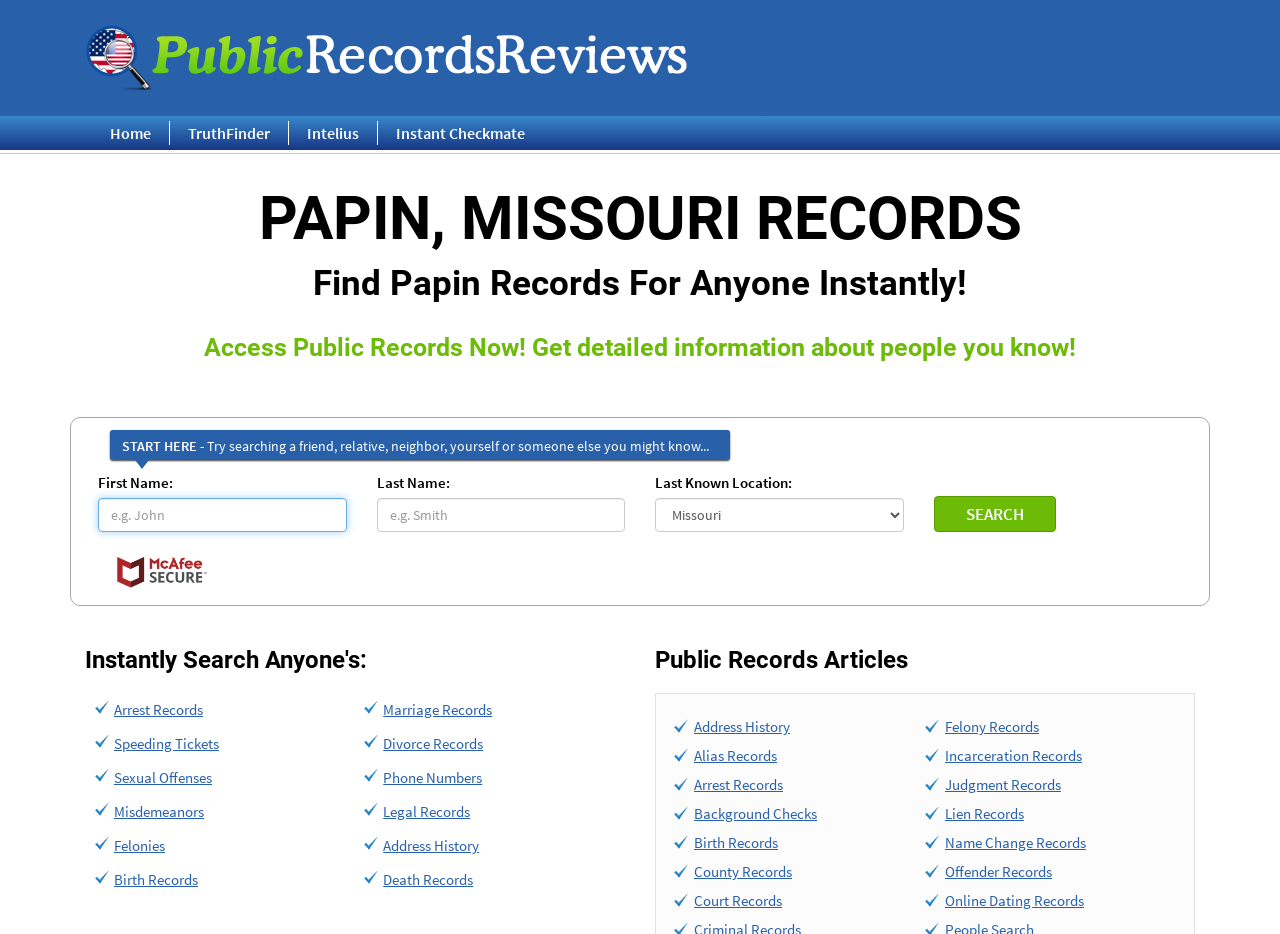Find the bounding box coordinates of the element I should click to carry out the following instruction: "Check McAfee Secured".

[0.087, 0.601, 0.165, 0.621]